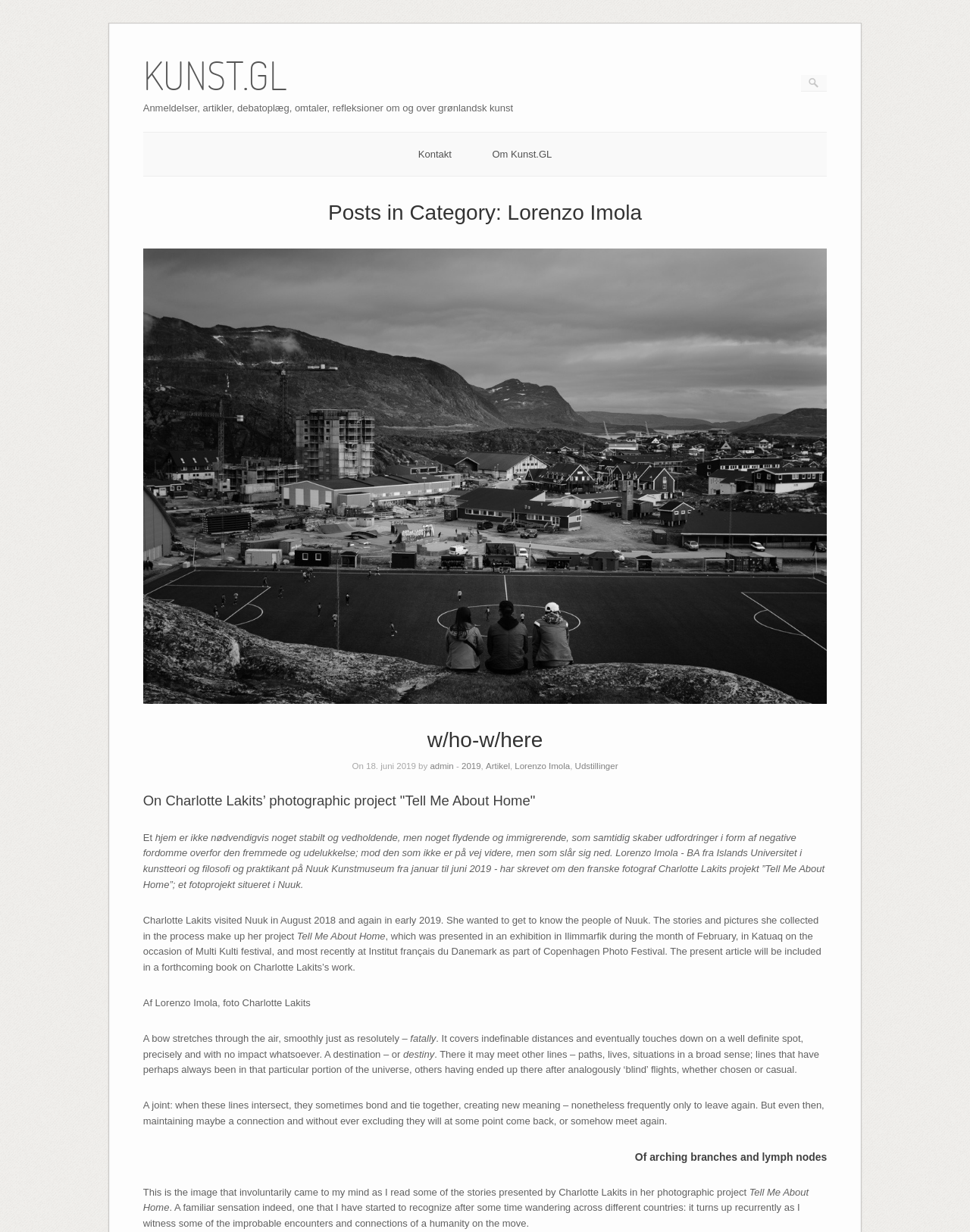Provide an in-depth caption for the elements present on the webpage.

The webpage is about Lorenzo Imola, an artist, and his work on the photographic project "Tell Me About Home" by Charlotte Lakits. At the top, there is a heading "KUNST.GL" and a link to the website's homepage. Below it, there is a search bar on the right side. 

On the left side, there is a heading "Posts in Category: Lorenzo Imola" followed by an image of Charlotte Lakits. Below the image, there is a heading "w/ho-w/here" with a link to the same title. 

The main content of the webpage is an article about Charlotte Lakits' photographic project "Tell Me About Home". The article is divided into several paragraphs, with the first paragraph describing the project's concept. The text is written by Lorenzo Imola, and there are several links to related articles and categories, such as "Artikel", "Lorenzo Imola", and "Udstillinger". 

Throughout the article, there are several headings, including "On Charlotte Lakits’ photographic project 'Tell Me About Home'" and "Of arching branches and lymph nodes". The article also includes quotes and descriptions of the project, with the author reflecting on the themes of home, identity, and human connections. 

At the bottom of the page, there are links to "Kontakt" and "Om Kunst.GL", which are likely contact and about pages for the website.